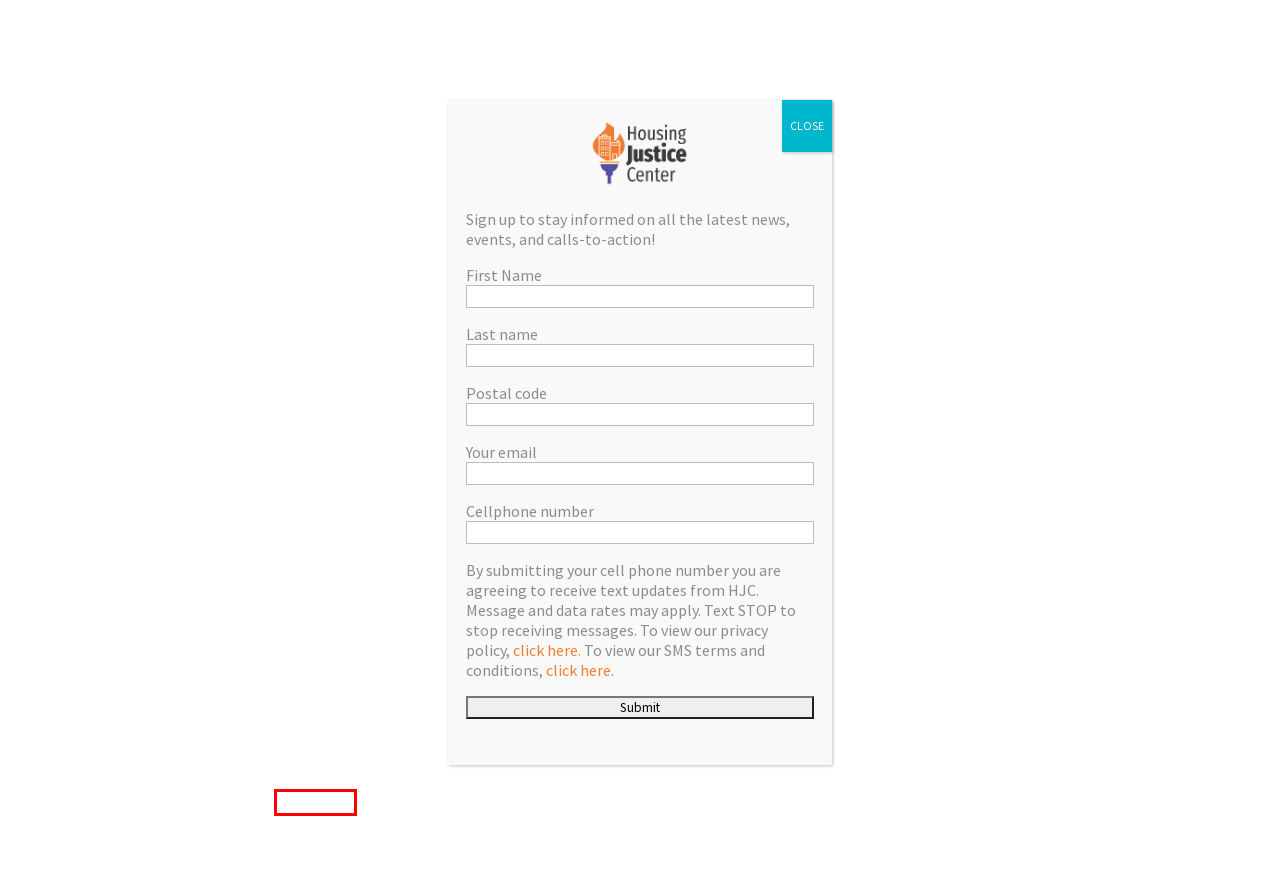You are given a screenshot of a webpage within which there is a red rectangle bounding box. Please choose the best webpage description that matches the new webpage after clicking the selected element in the bounding box. Here are the options:
A. Home • The Alliance
B. Ayada Leads | Minneapolis | Women's Leadership
C. Free Legal Help for Renters — HOME Line
D. Home - Jewish Community Action Minnesota (JCA MN)
E. Align MPLS
F. Harrison Neighborhood Association
G. Inquilinxs Unidxs Por Justicia
H. Renter Opportunity to Purchase Ordinance Process - City of Minneapolis

C